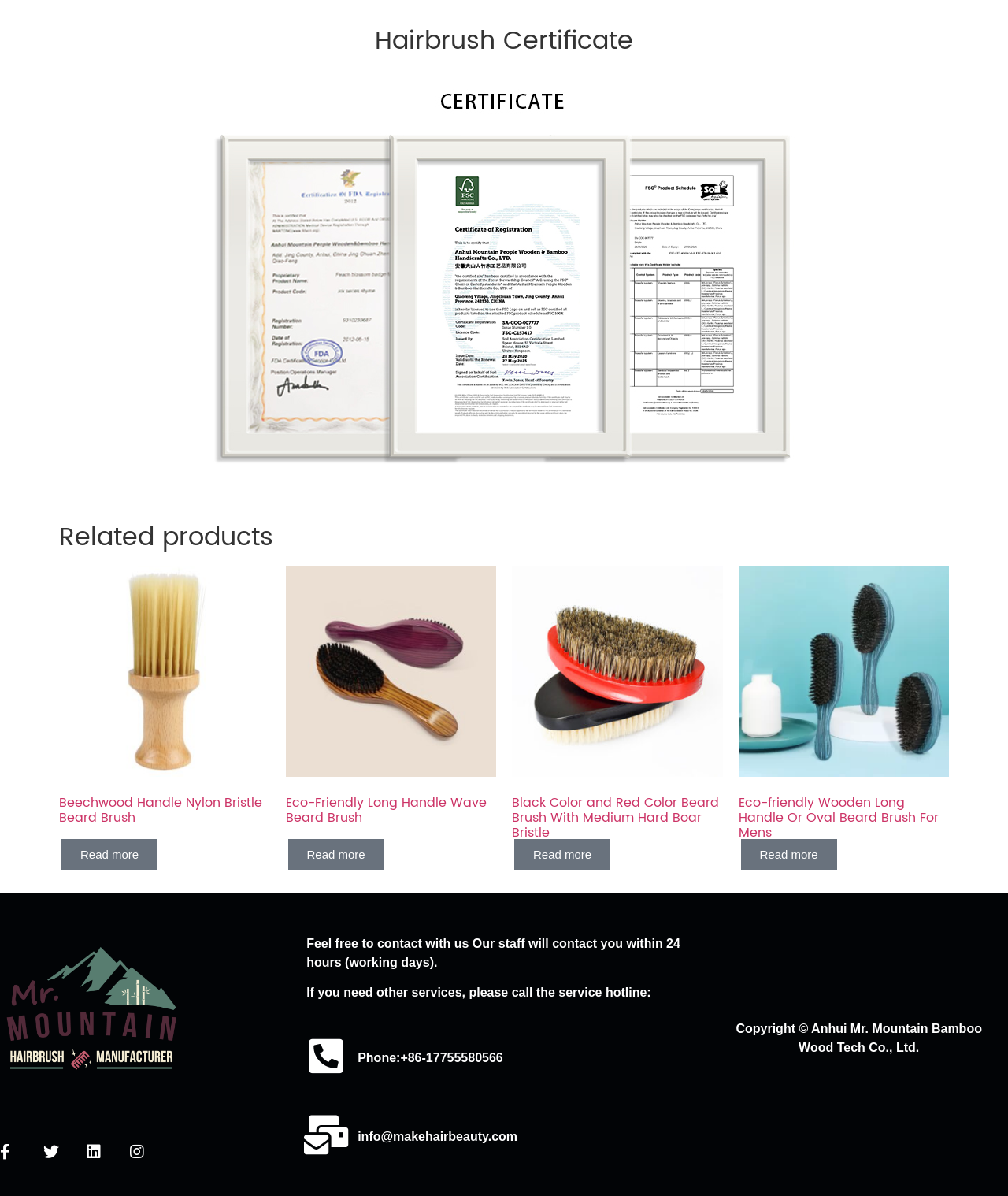Please mark the bounding box coordinates of the area that should be clicked to carry out the instruction: "Contact us through phone number".

[0.355, 0.878, 0.499, 0.89]